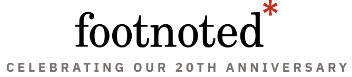Provide a short, one-word or phrase answer to the question below:
What is the platform celebrating?

20th anniversary